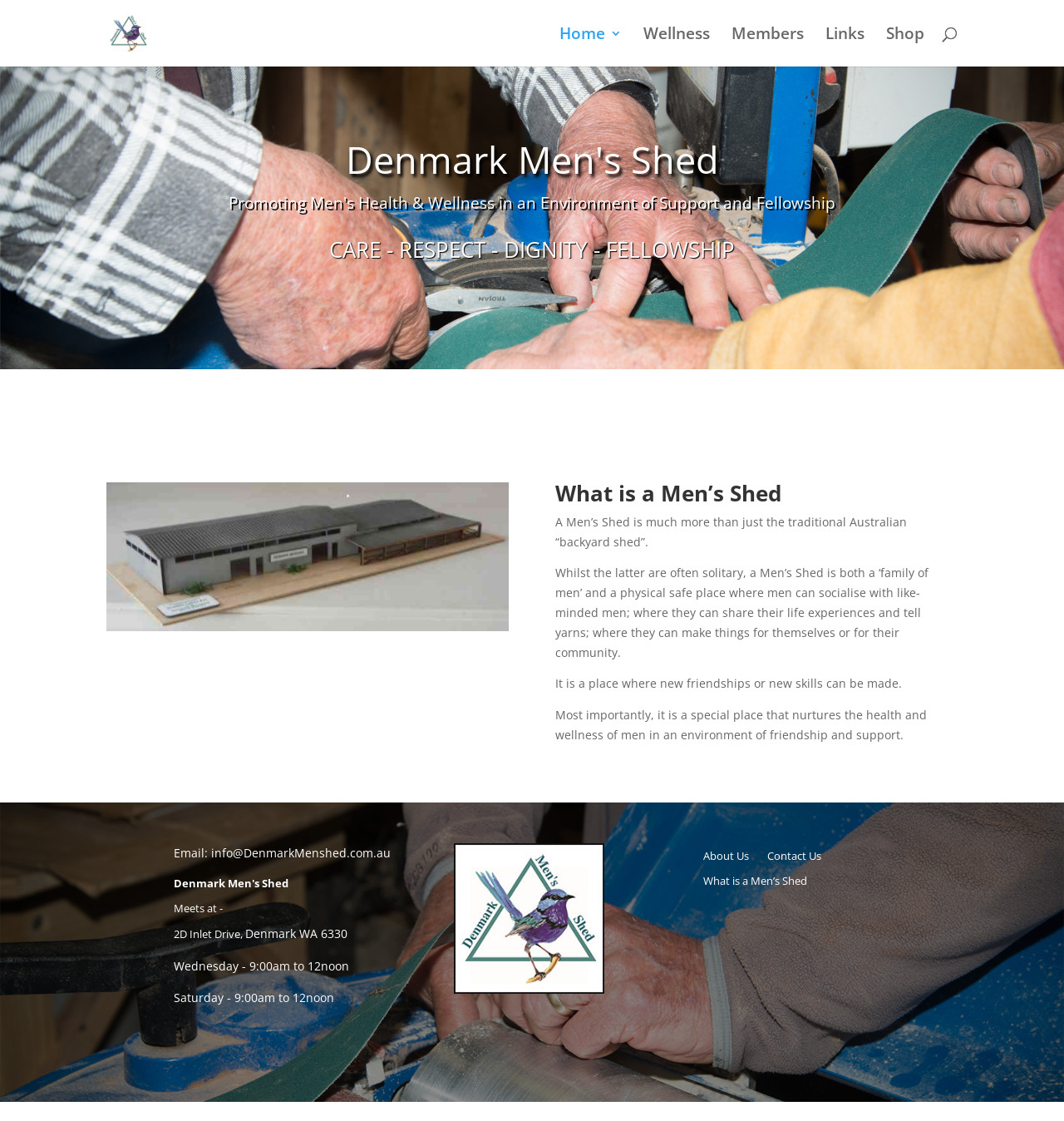Identify the bounding box for the UI element described as: "alt="Denmark Men's Shed"". The coordinates should be four float numbers between 0 and 1, i.e., [left, top, right, bottom].

[0.103, 0.021, 0.146, 0.035]